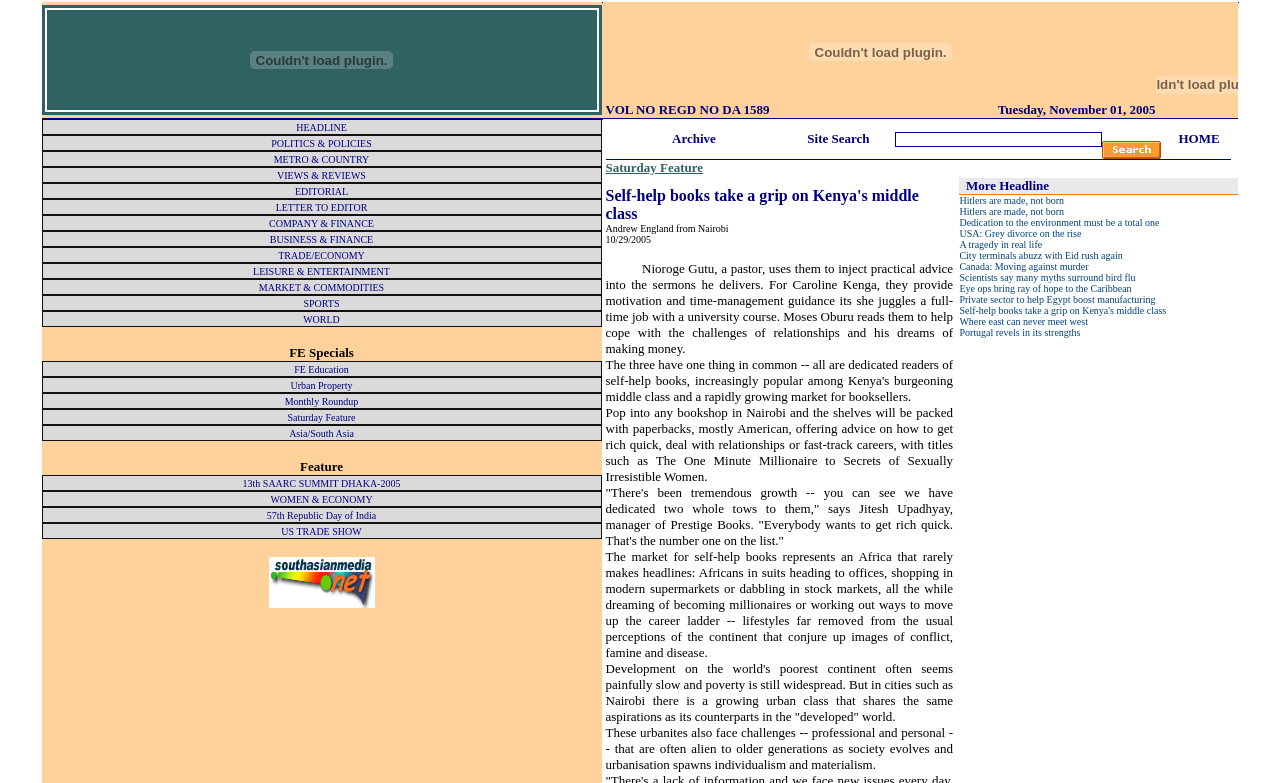Determine the bounding box coordinates for the area that should be clicked to carry out the following instruction: "Click on the HEADLINE link".

[0.231, 0.155, 0.271, 0.169]